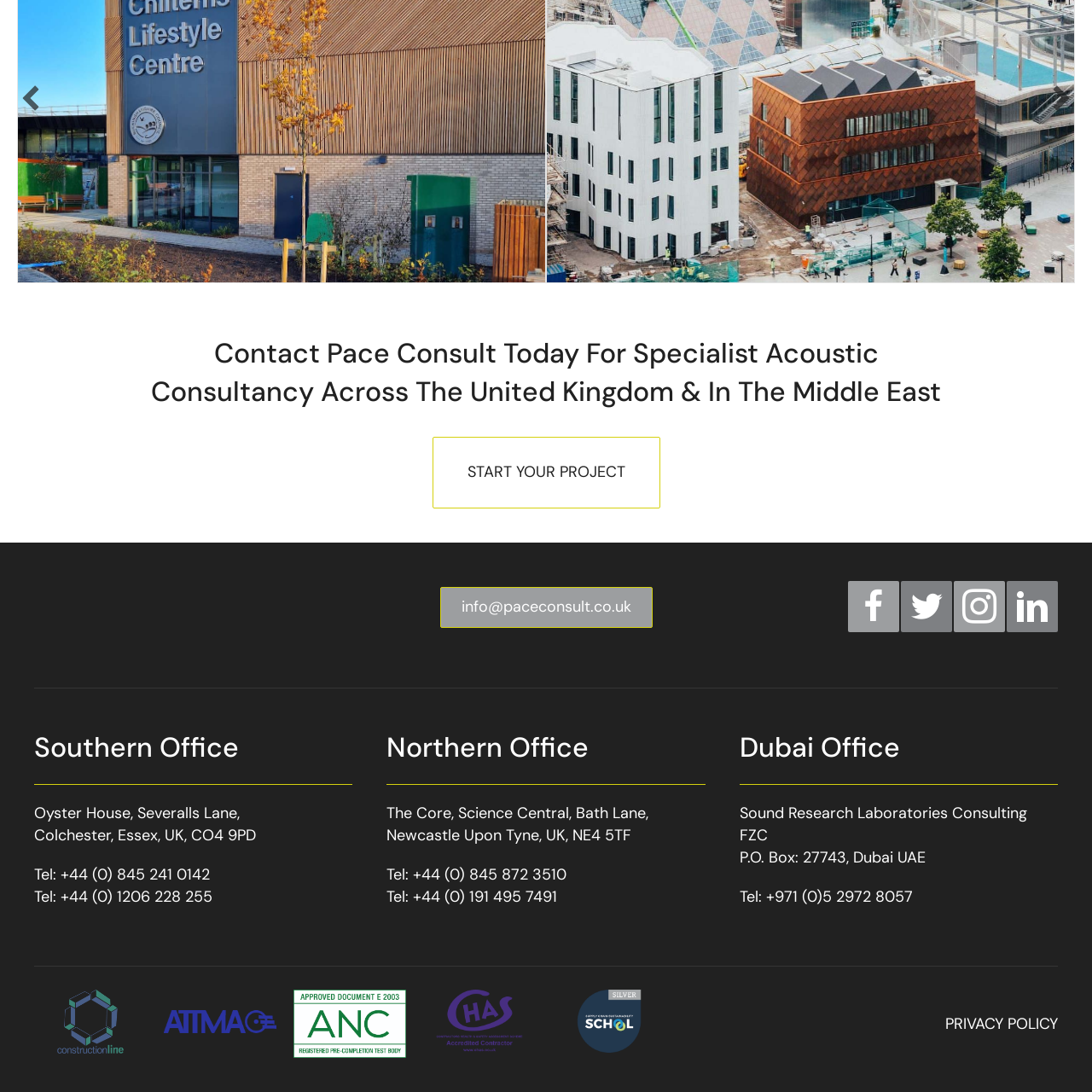Give a concise answer of one word or phrase to the question: 
What is the address of the Northern Office?

The Core, Science Central, Bath Lane, Newcastle Upon Tyne, UK, NE4 5TF